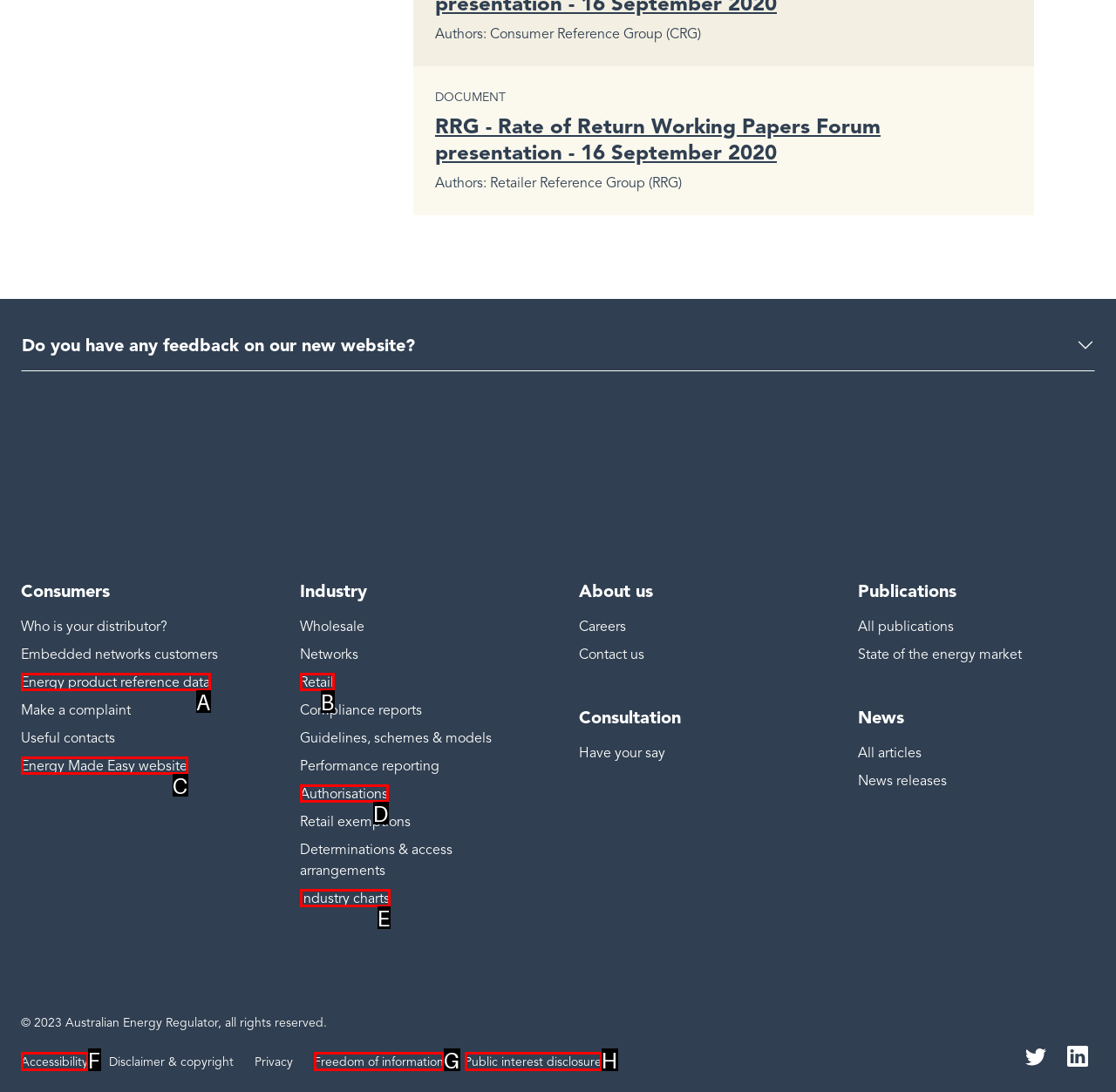Select the letter that corresponds to the UI element described as: Energy product reference data
Answer by providing the letter from the given choices.

A